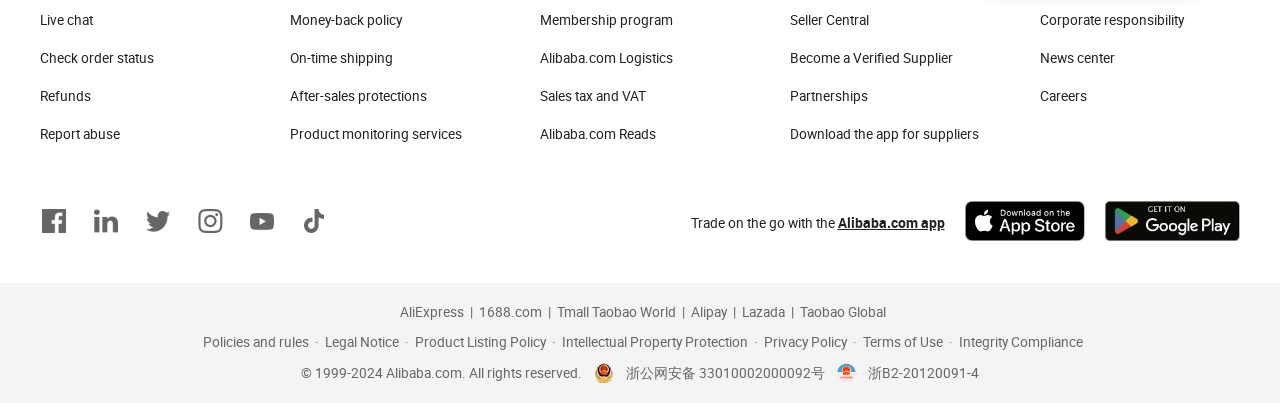Provide the bounding box coordinates of the HTML element described as: "Privacy Policy". The bounding box coordinates should be four float numbers between 0 and 1, i.e., [left, top, right, bottom].

[0.589, 0.826, 0.662, 0.87]